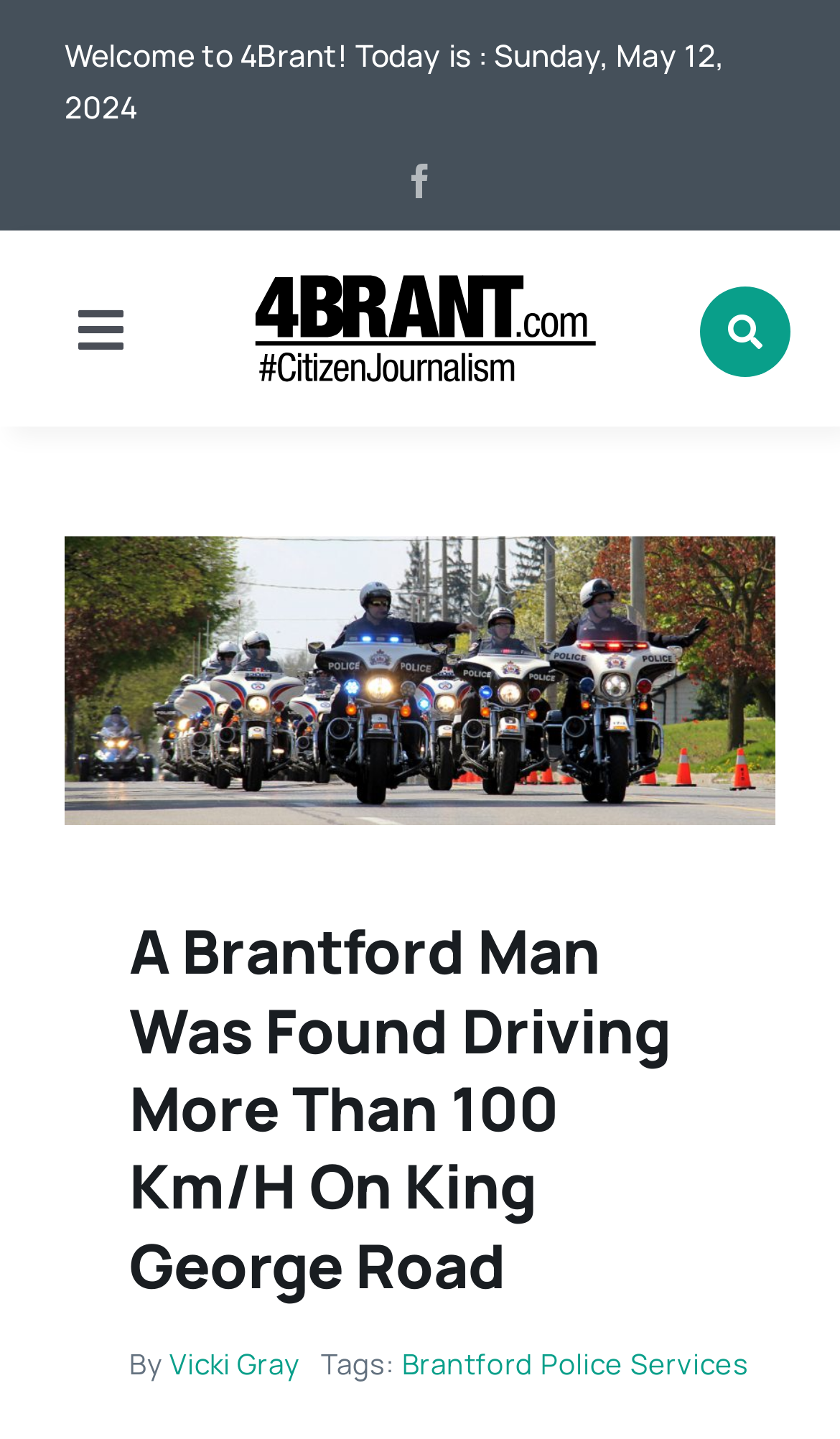Please locate the bounding box coordinates of the element that should be clicked to complete the given instruction: "View the article by Vicki Gray".

[0.202, 0.934, 0.357, 0.961]